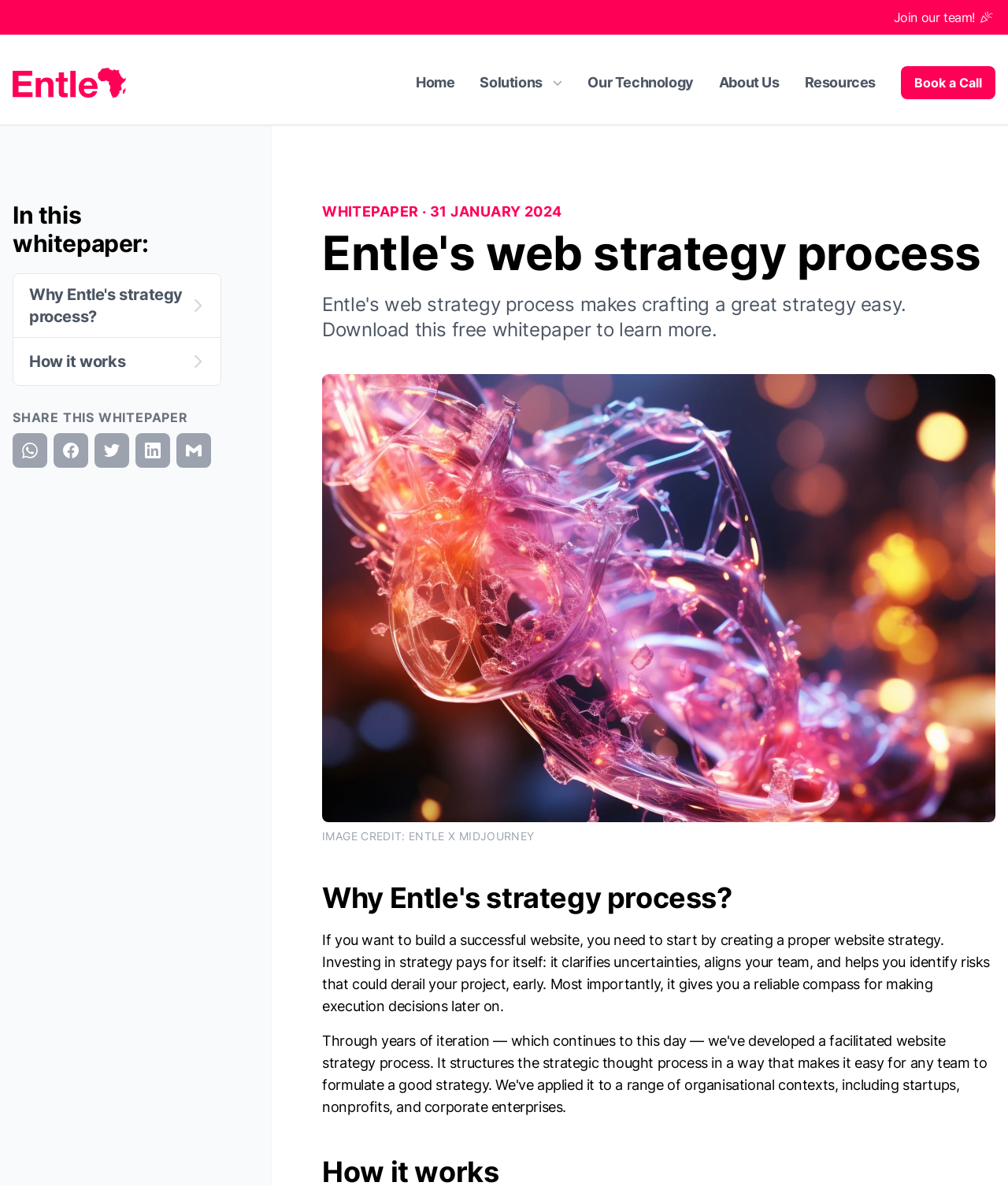Can you provide the bounding box coordinates for the element that should be clicked to implement the instruction: "click the phone number"?

None